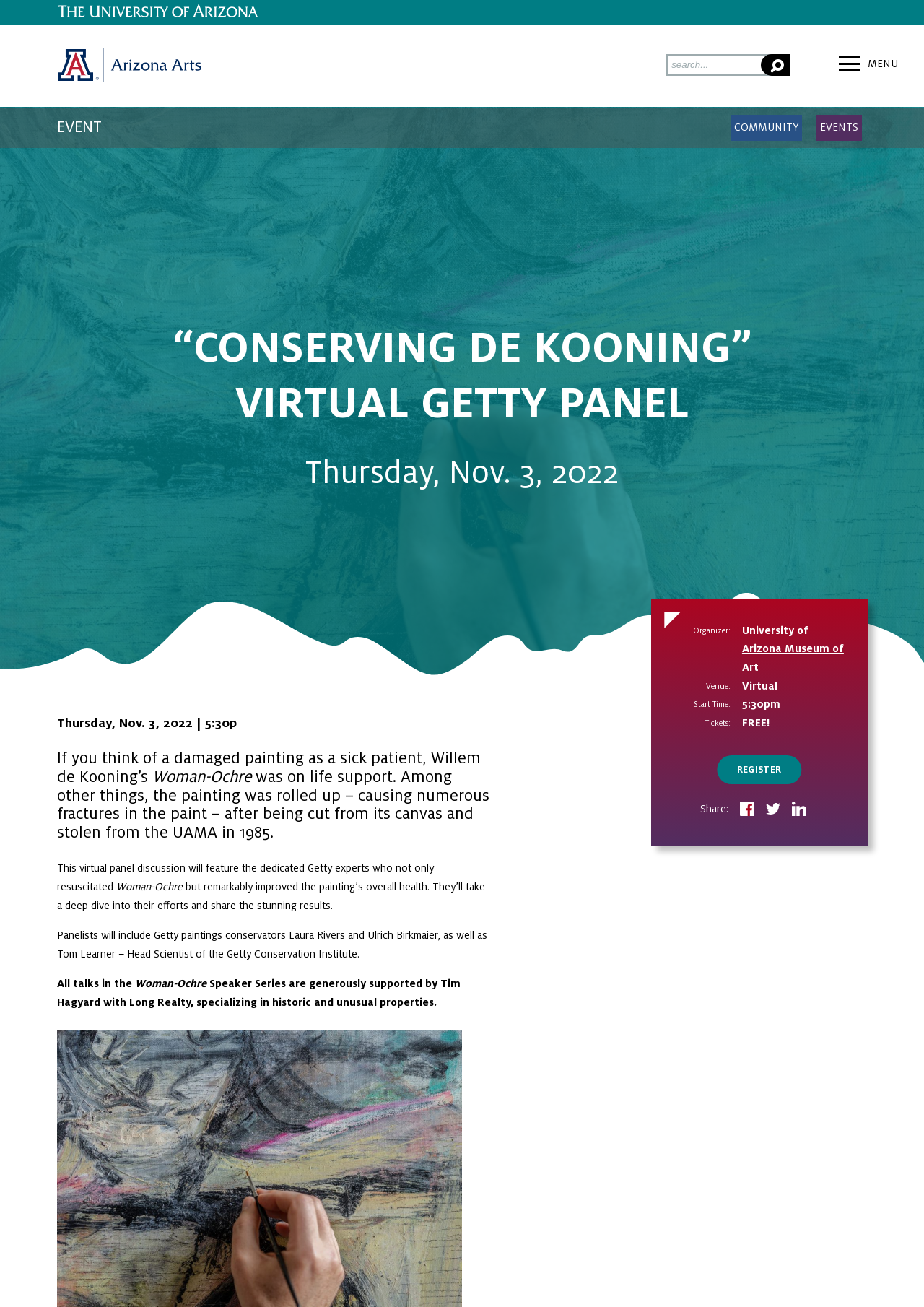Generate the text content of the main heading of the webpage.

“CONSERVING DE KOONING” VIRTUAL GETTY PANEL